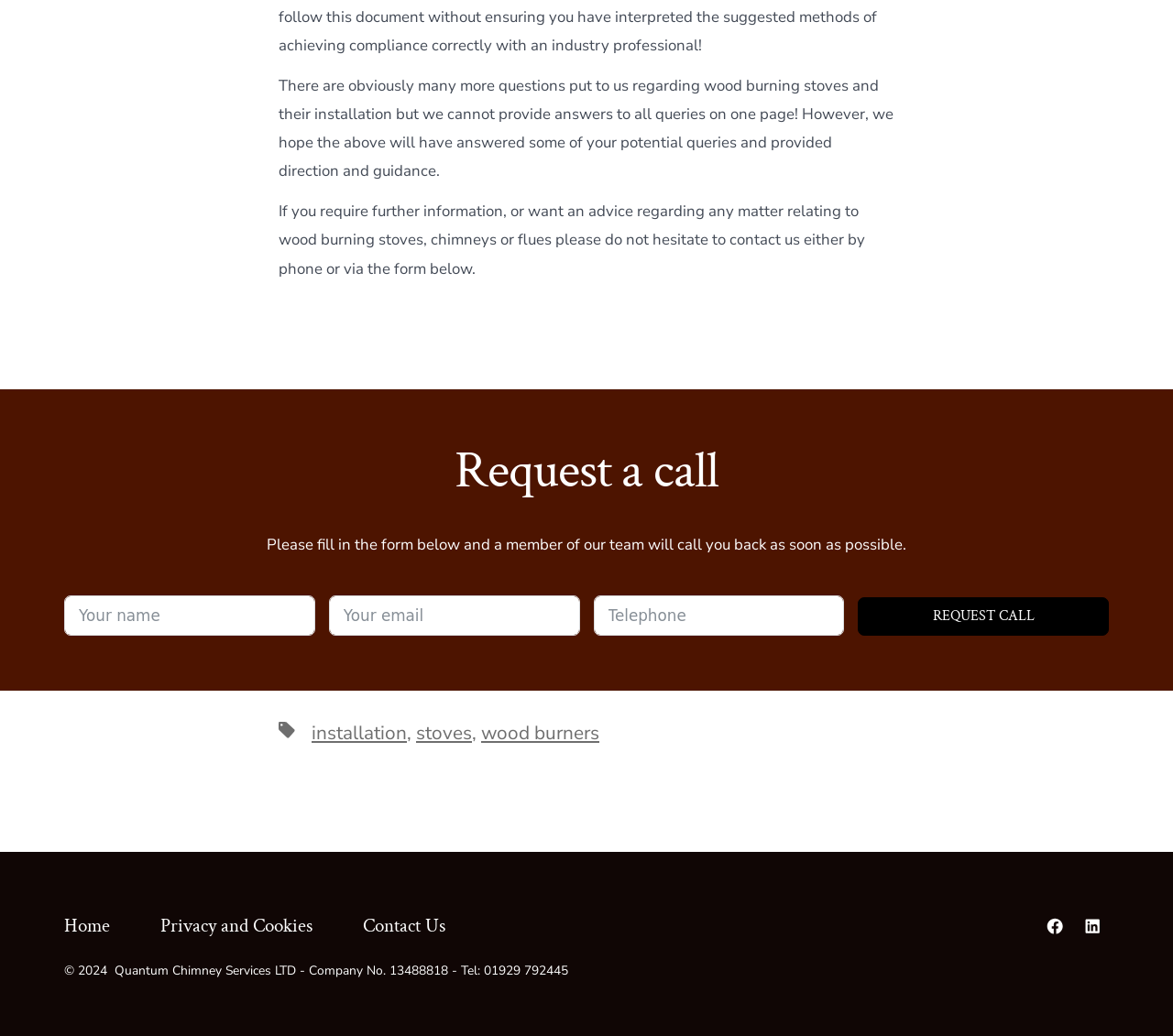Identify the bounding box coordinates of the specific part of the webpage to click to complete this instruction: "Read recent post about Desert Hills winning 4A state championship in boys tennis".

None